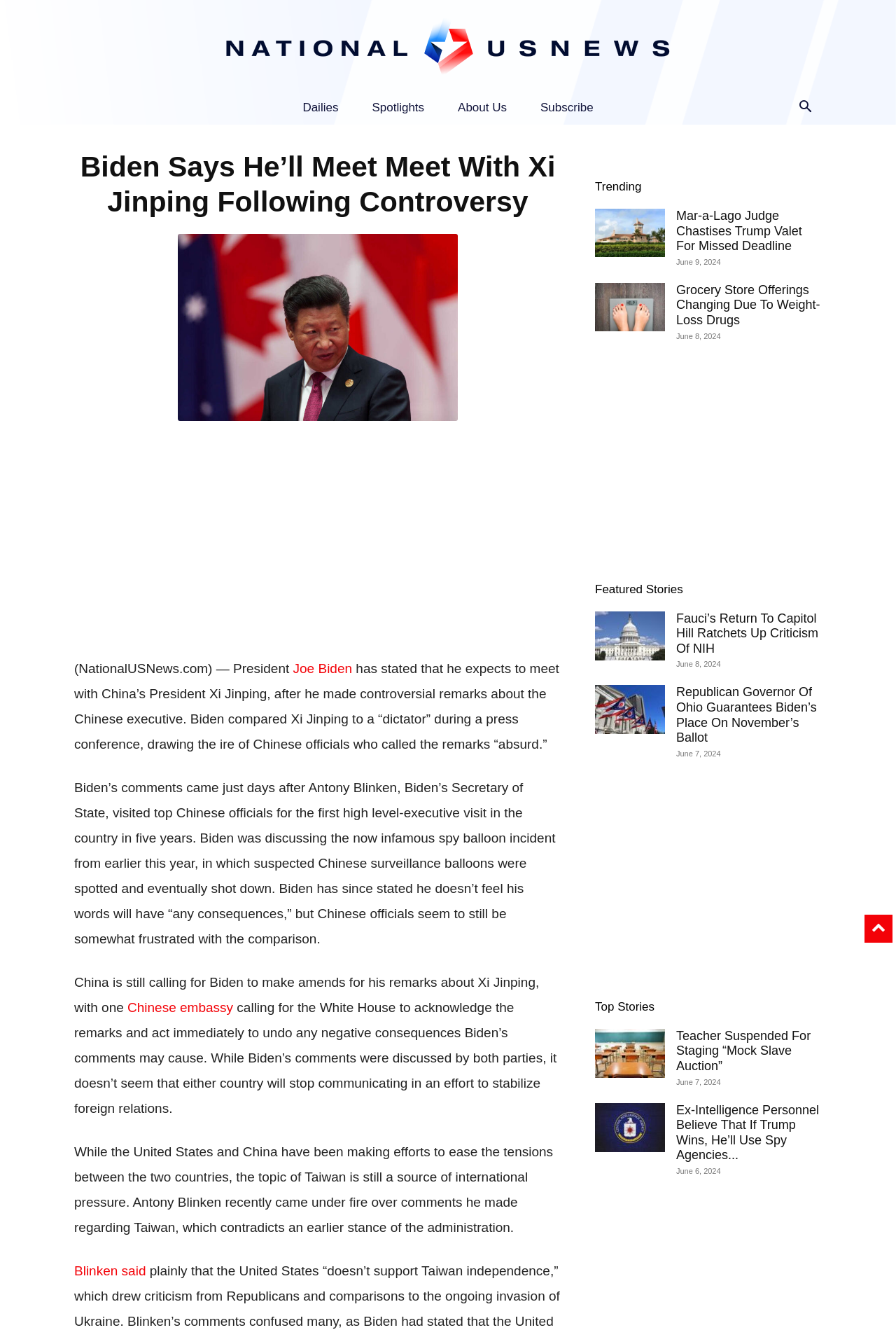Identify the title of the webpage and provide its text content.

Biden Says He’ll Meet Meet With Xi Jinping Following Controversy